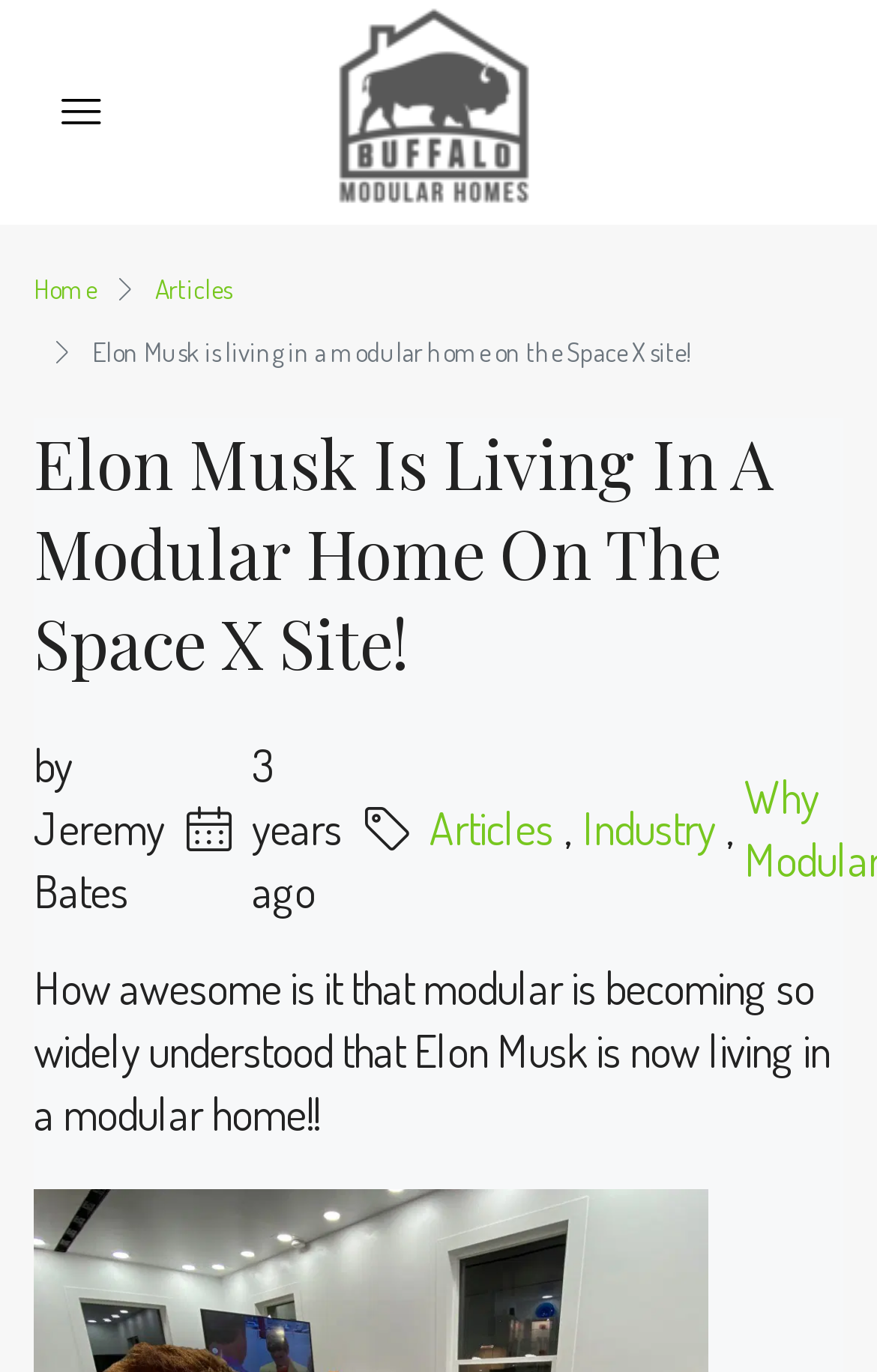Answer the question using only one word or a concise phrase: Is there a logo on the webpage?

Yes